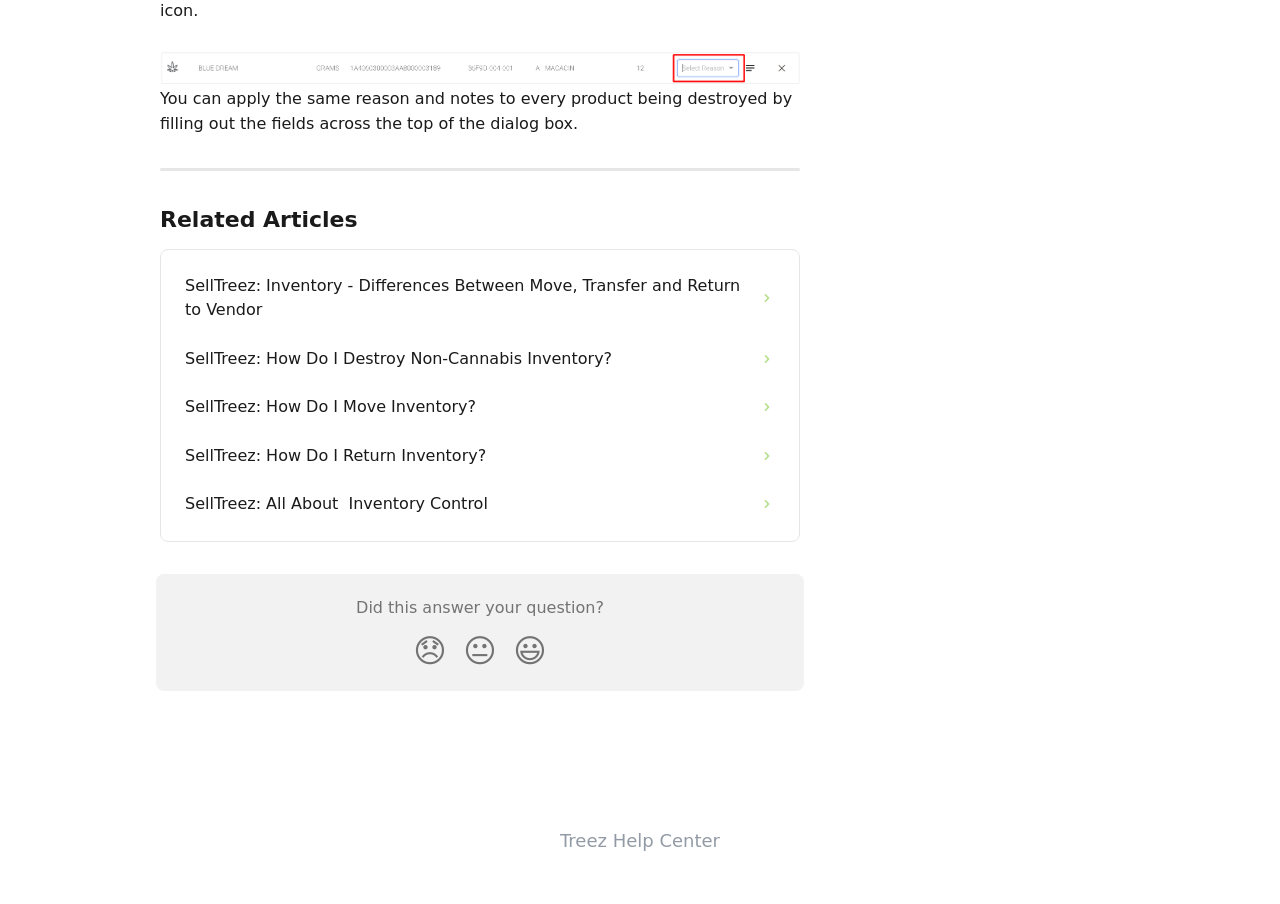Identify the bounding box coordinates of the region that needs to be clicked to carry out this instruction: "Click the 'Smiley Reaction' button". Provide these coordinates as four float numbers ranging from 0 to 1, i.e., [left, top, right, bottom].

[0.395, 0.691, 0.434, 0.751]